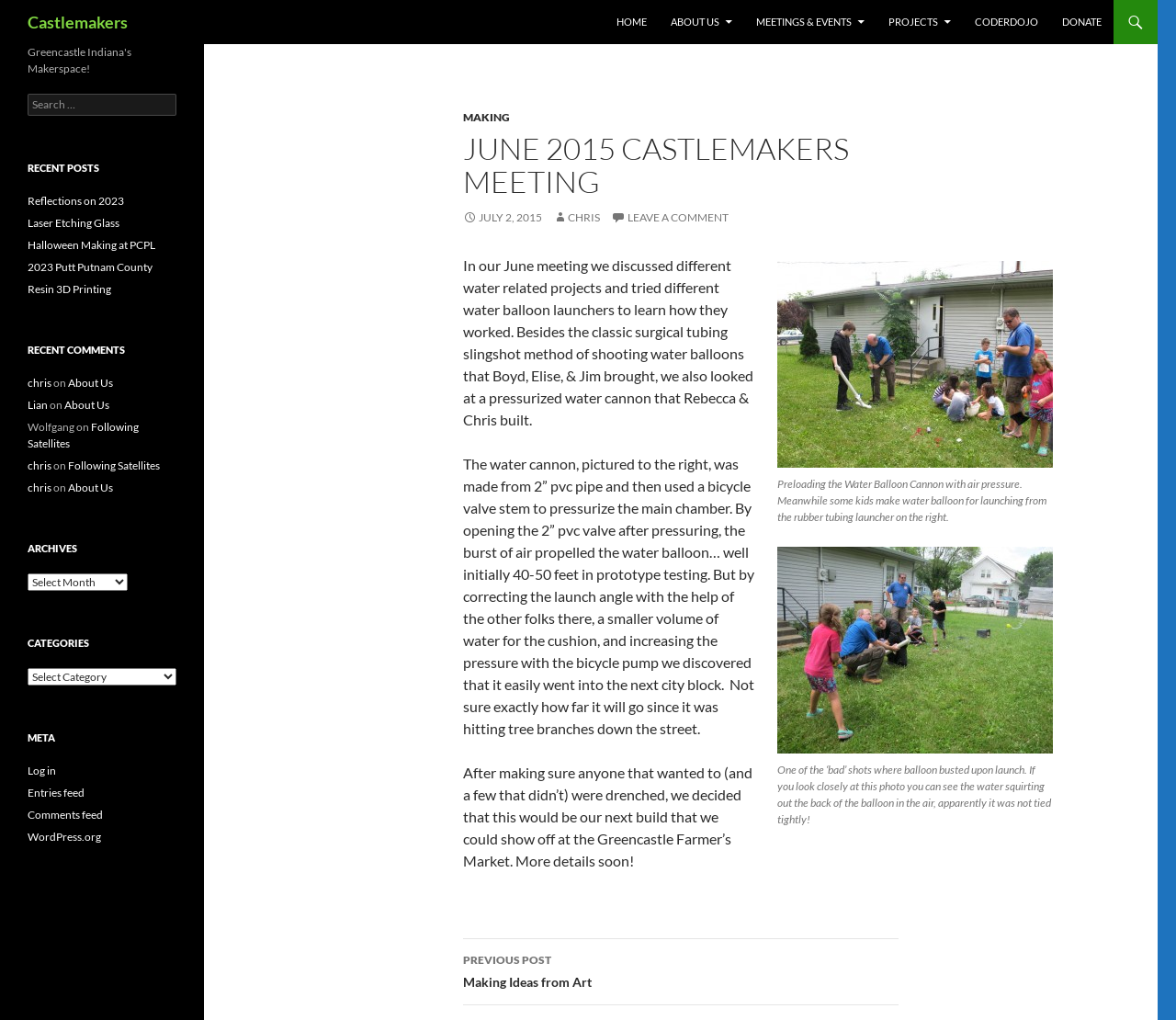Identify the bounding box of the HTML element described as: "Resin 3D Printing".

[0.023, 0.277, 0.095, 0.29]